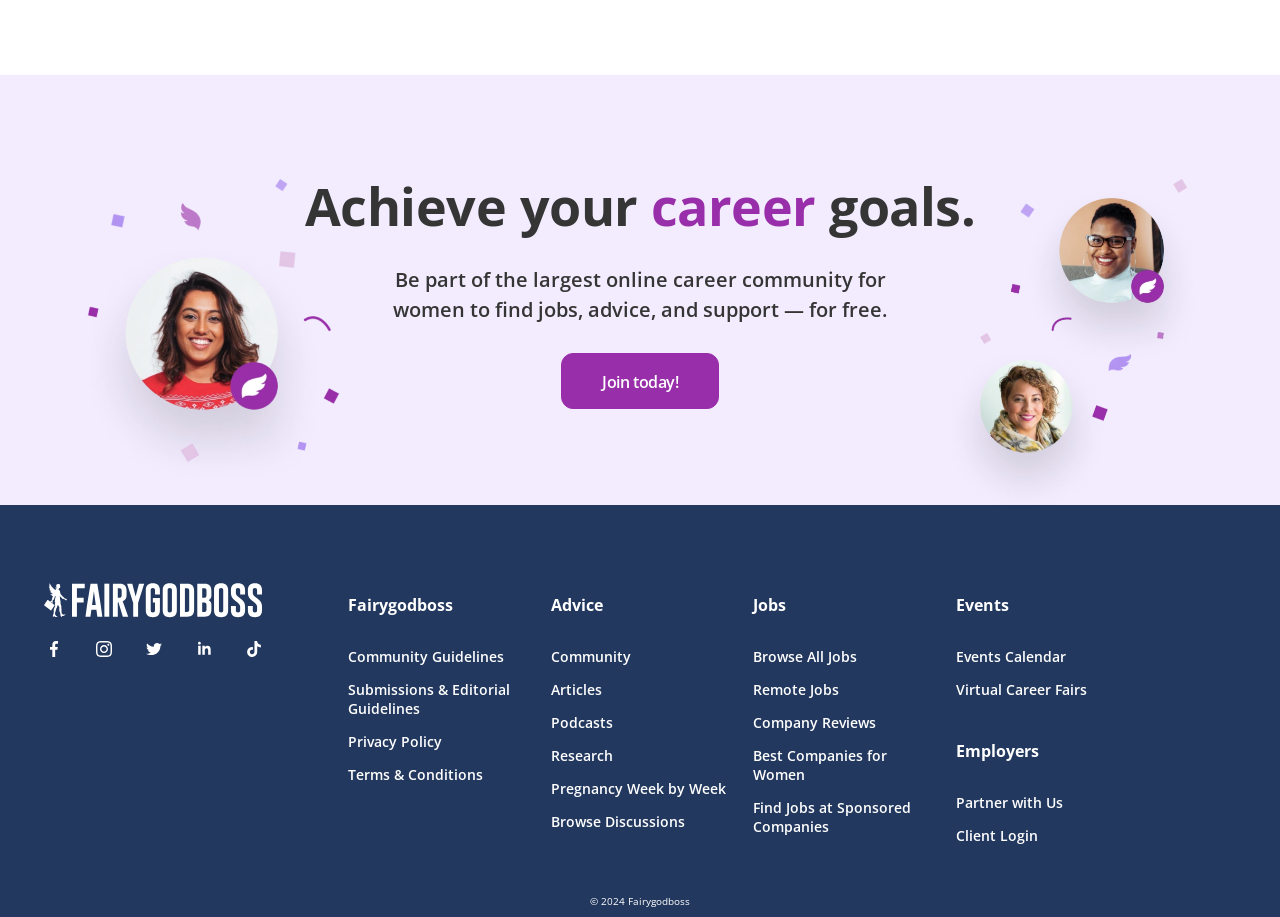Identify the bounding box coordinates for the element you need to click to achieve the following task: "Join the community". The coordinates must be four float values ranging from 0 to 1, formatted as [left, top, right, bottom].

[0.438, 0.385, 0.562, 0.446]